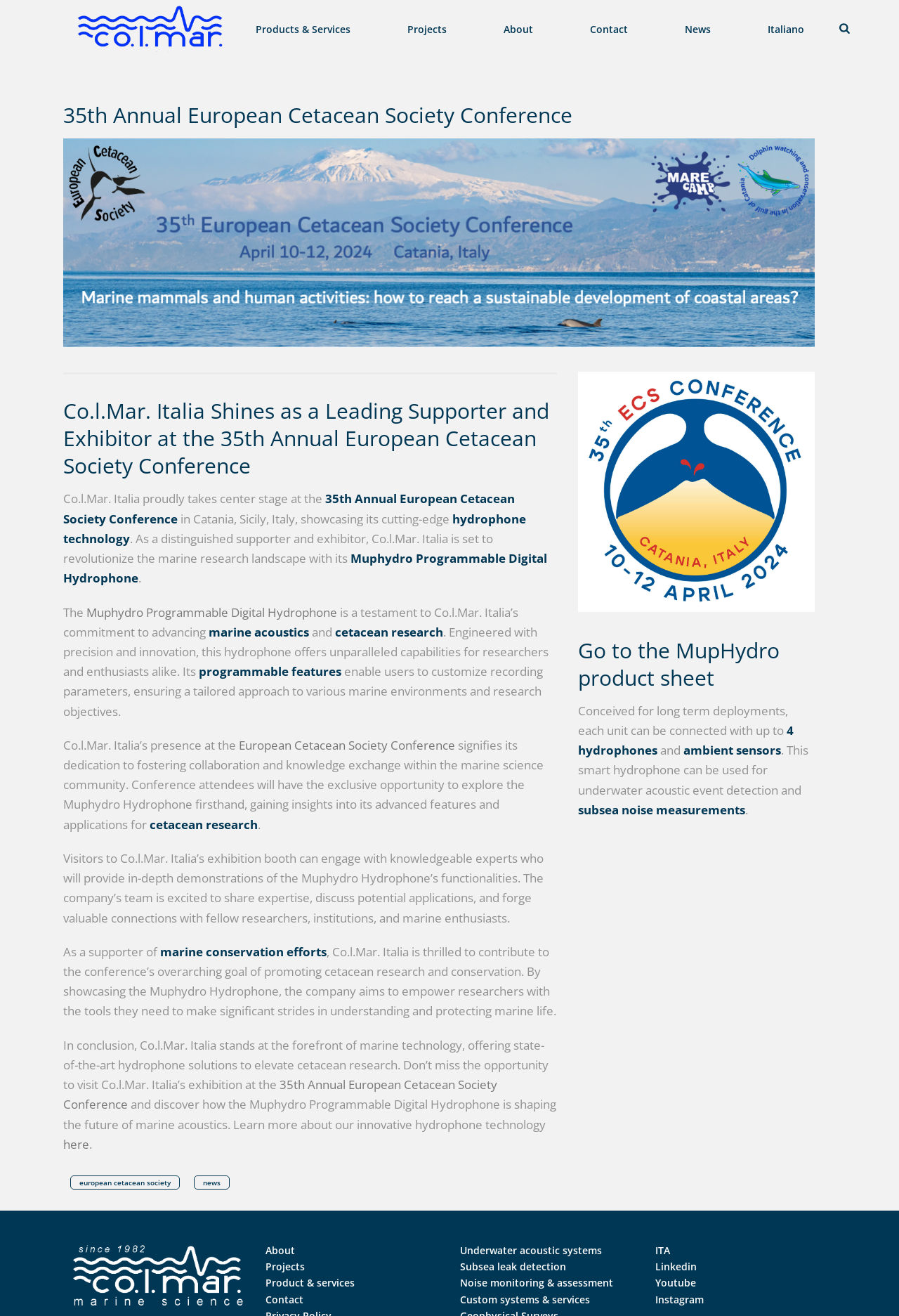Respond with a single word or phrase:
How many hydrophones can be connected to each unit?

4